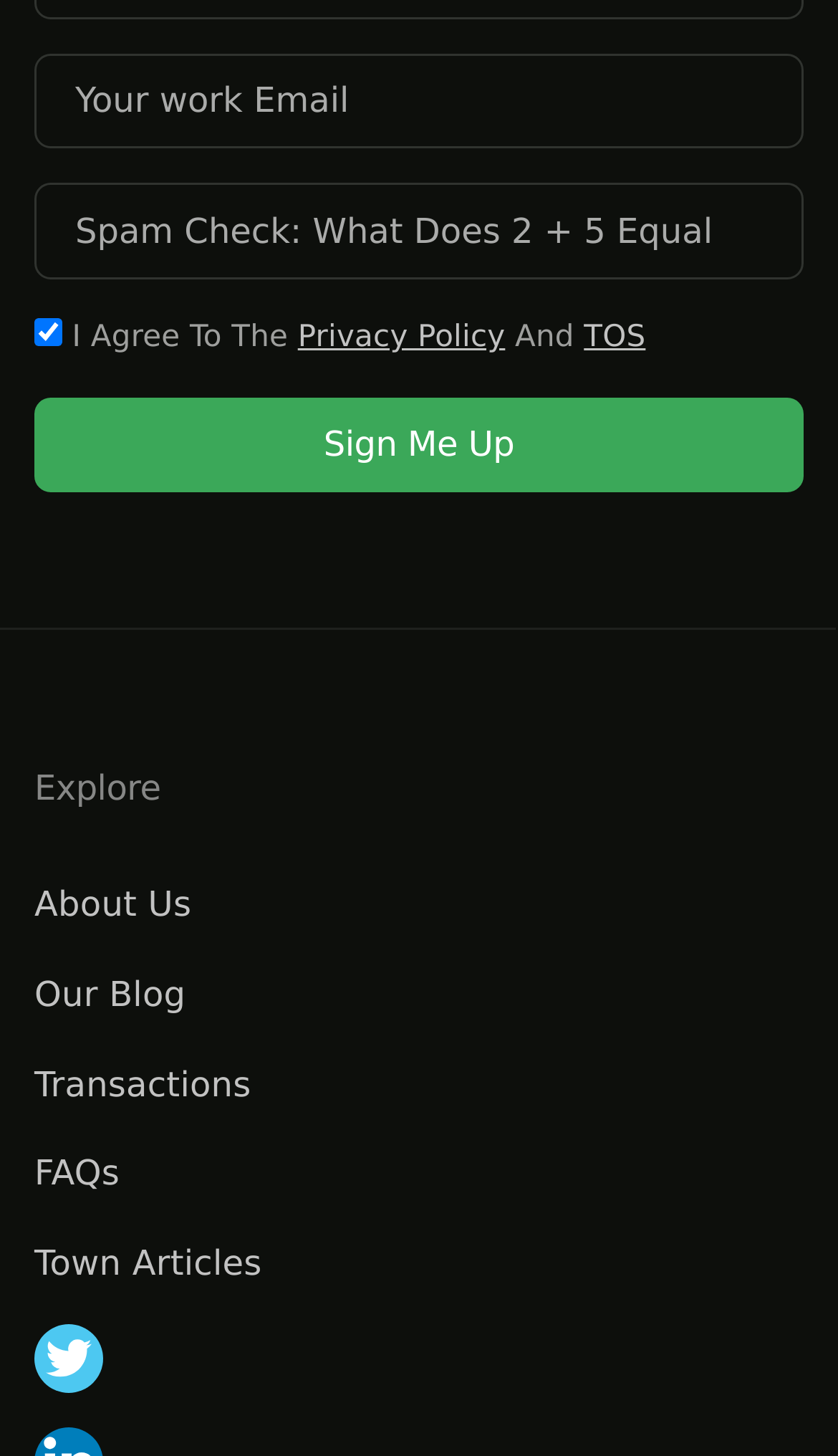Find the bounding box of the web element that fits this description: "Transactions".

[0.041, 0.679, 0.959, 0.74]